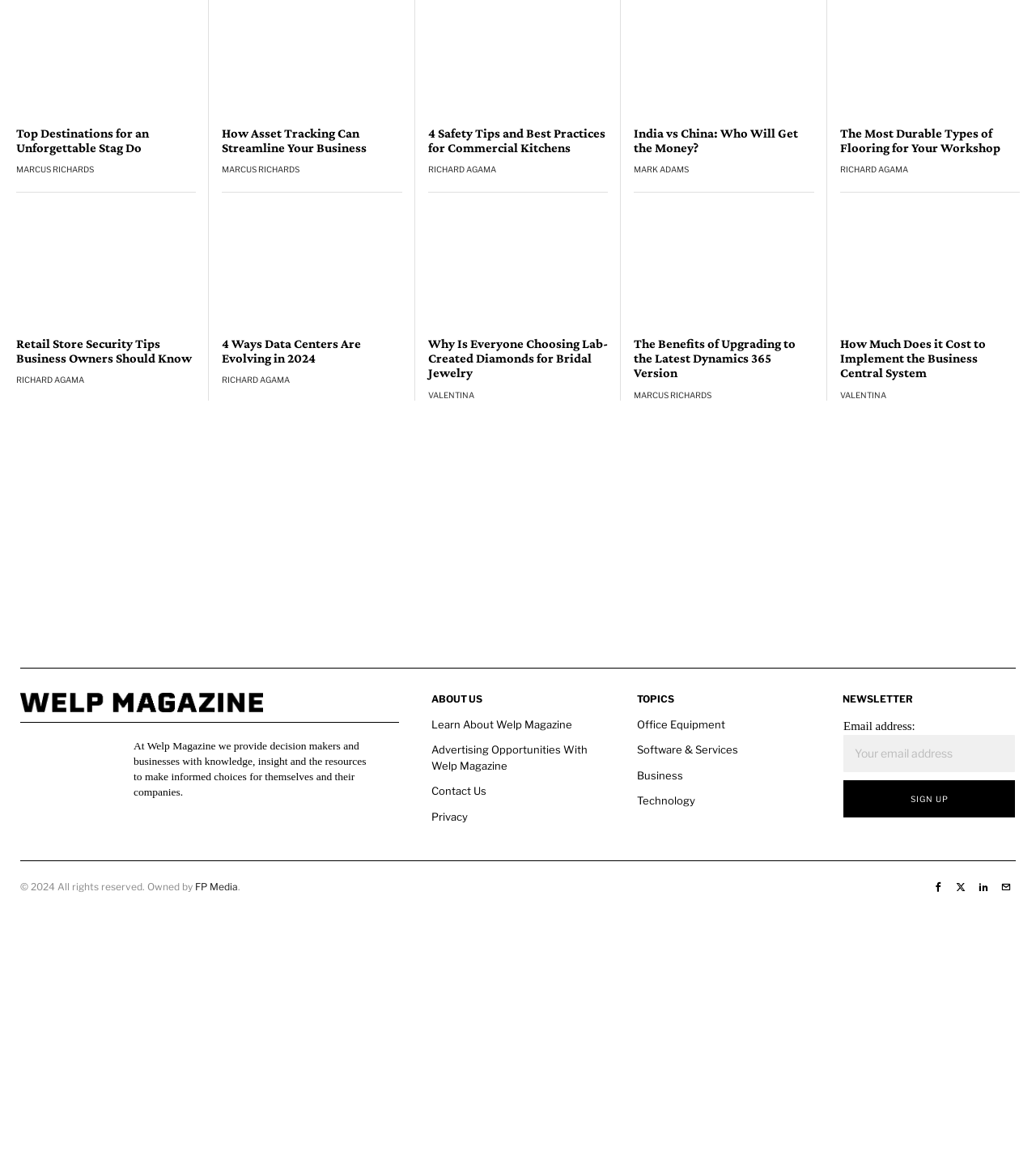Bounding box coordinates should be provided in the format (top-left x, top-left y, bottom-right x, bottom-right y) with all values between 0 and 1. Identify the bounding box for this UI element: Throw Forward Thursday

None